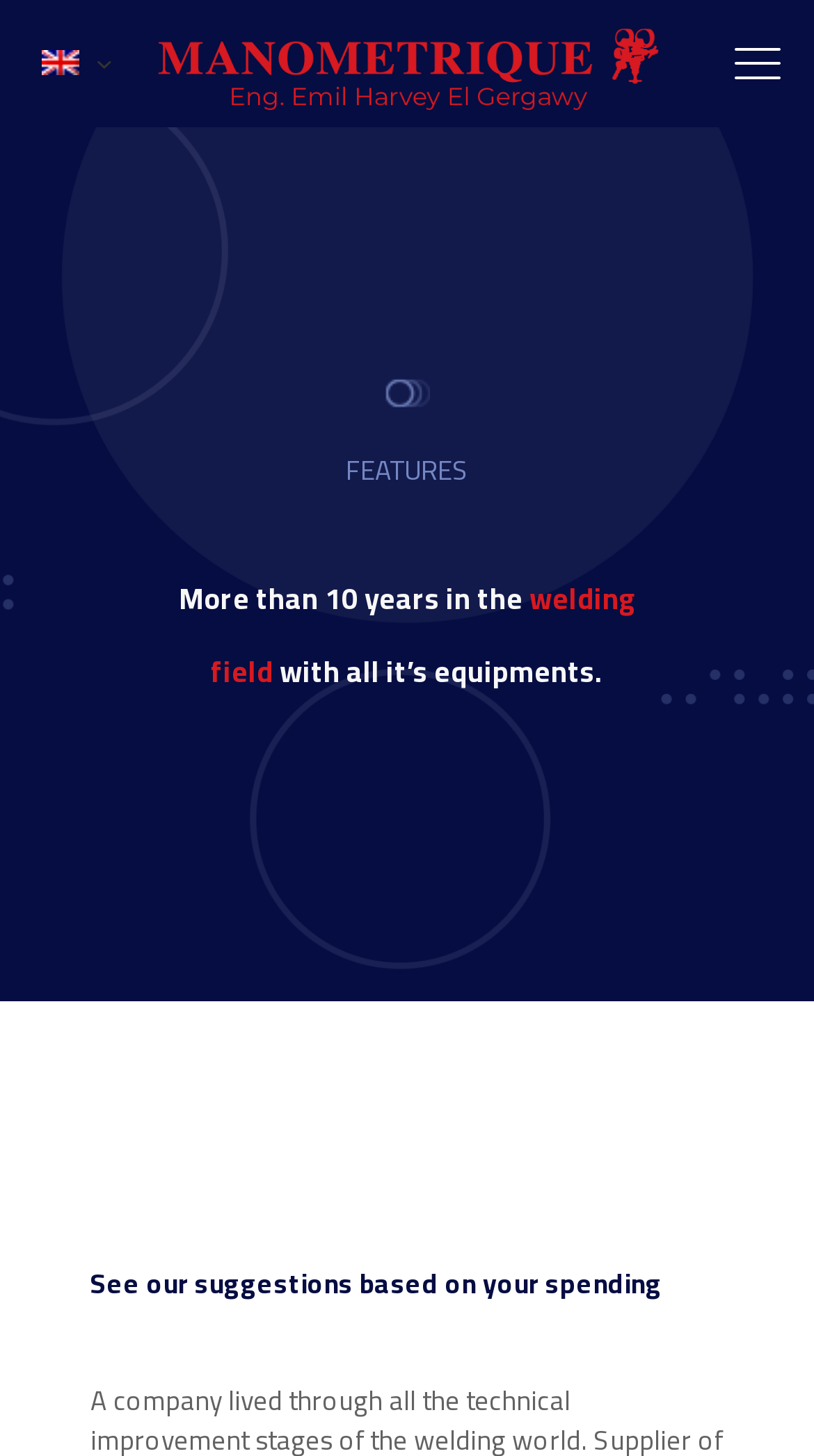What is the purpose of the company's suggestions?
Provide an in-depth and detailed explanation in response to the question.

I found a heading that says 'See our suggestions based on your spending'. This implies that the company provides suggestions tailored to the customer's spending habits or budget.